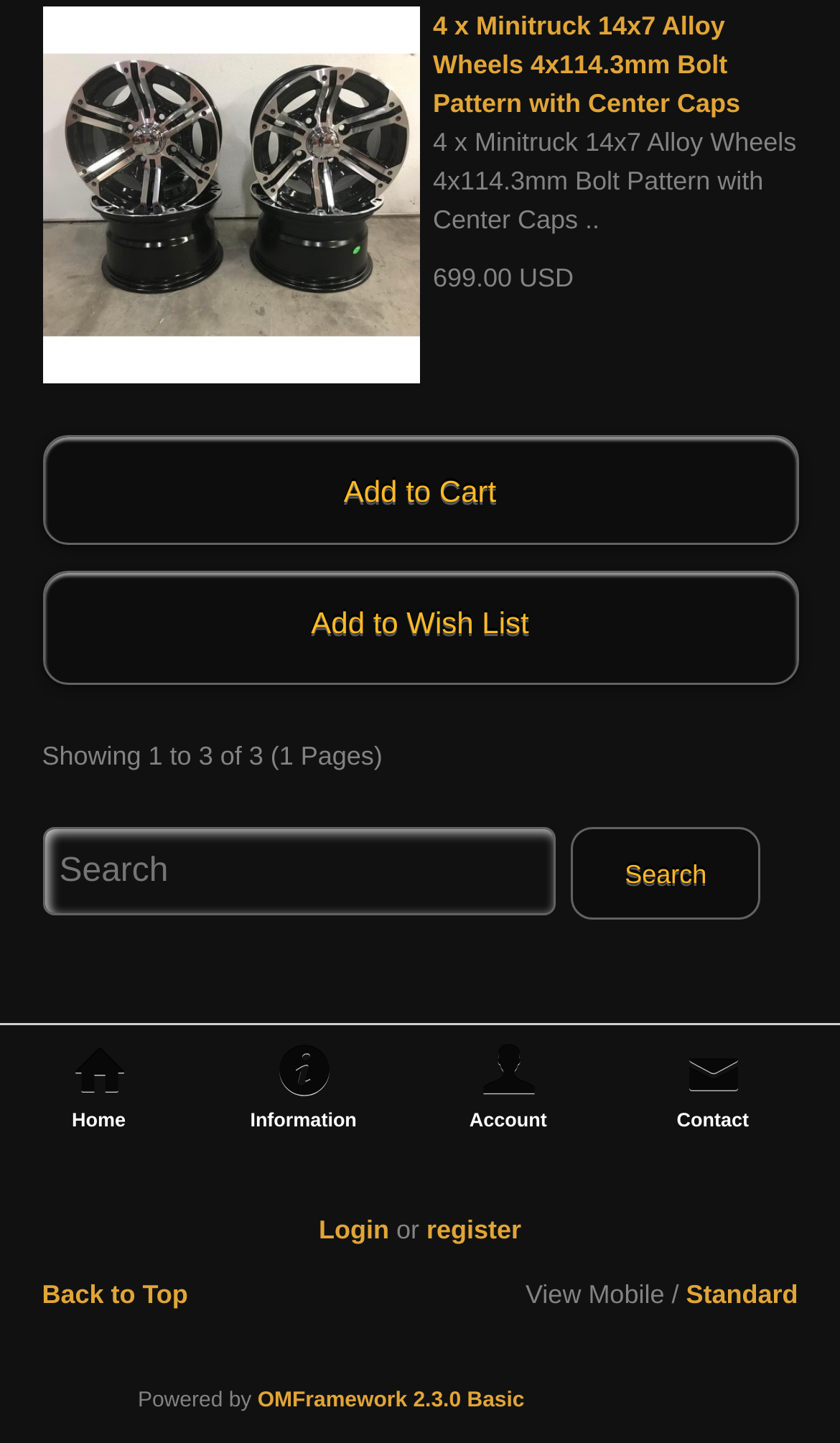By analyzing the image, answer the following question with a detailed response: What is the price of the product?

The price of the product is mentioned on the webpage as '699.00 USD' which is a StaticText element with bounding box coordinates [0.515, 0.182, 0.683, 0.203].